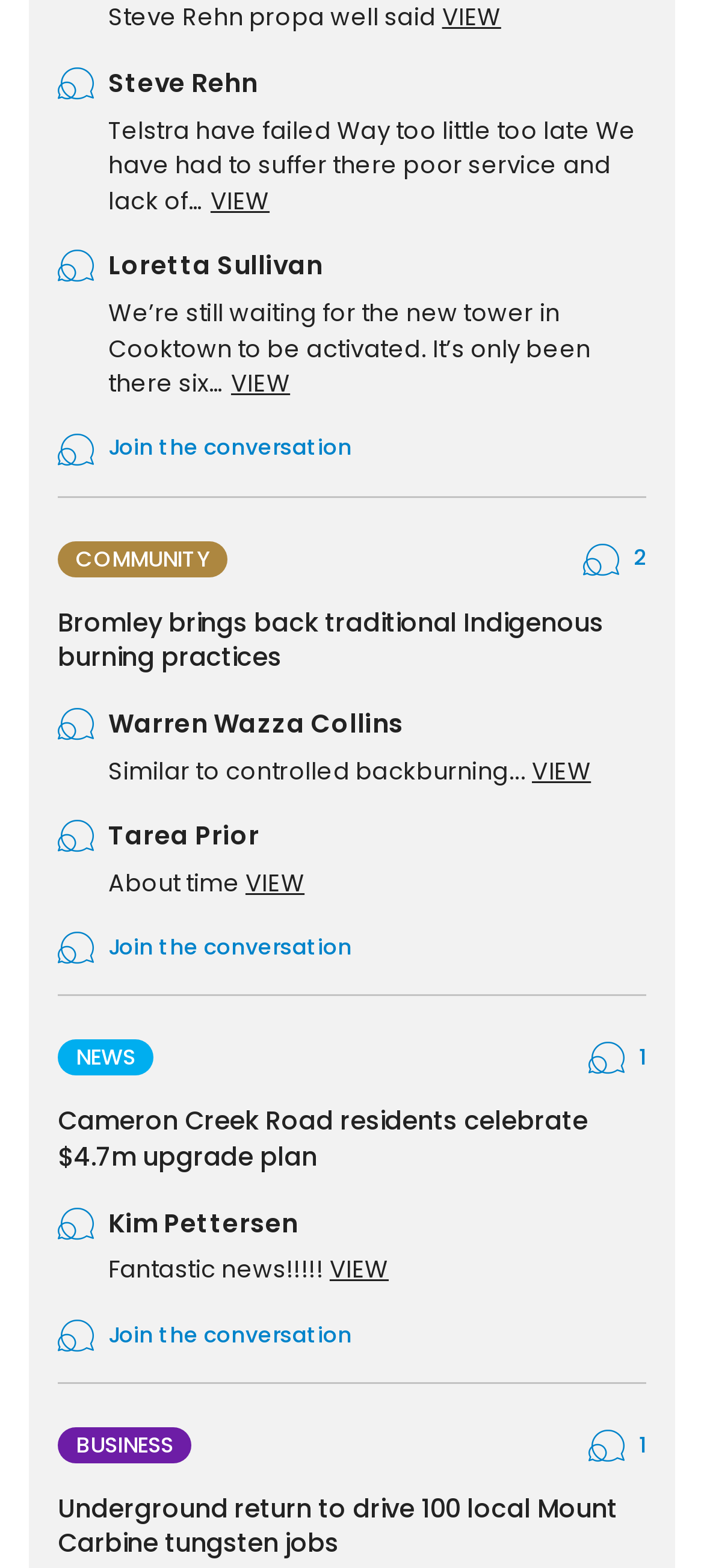What is the topic of the first article?
Please respond to the question with as much detail as possible.

I determined the topic of the first article by looking at the heading element with the text 'Bromley brings back traditional Indigenous burning practices'. This heading is a child element of the root element and is located at the top of the webpage, indicating that it is the title of the first article.